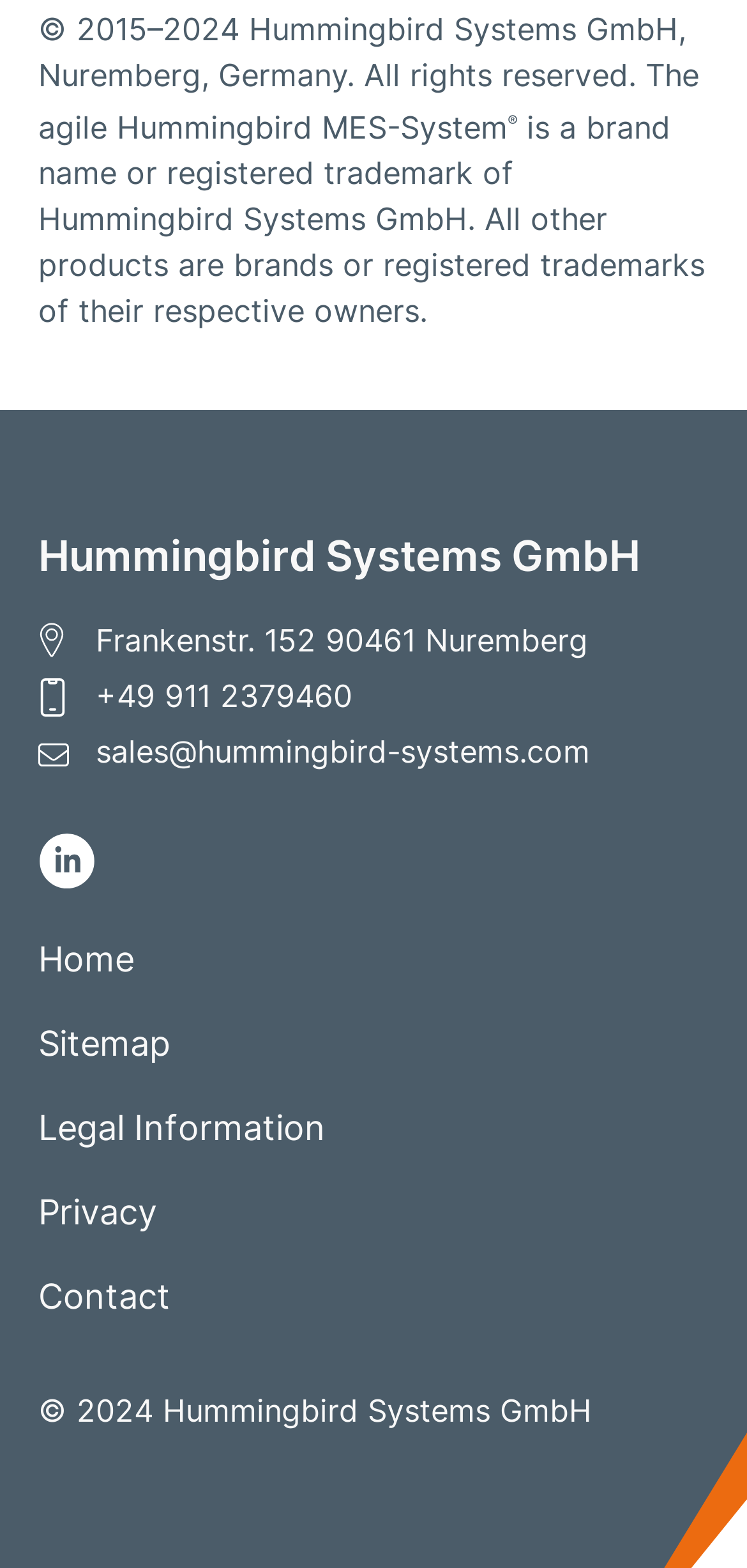Respond with a single word or phrase:
What is the company name?

Hummingbird Systems GmbH